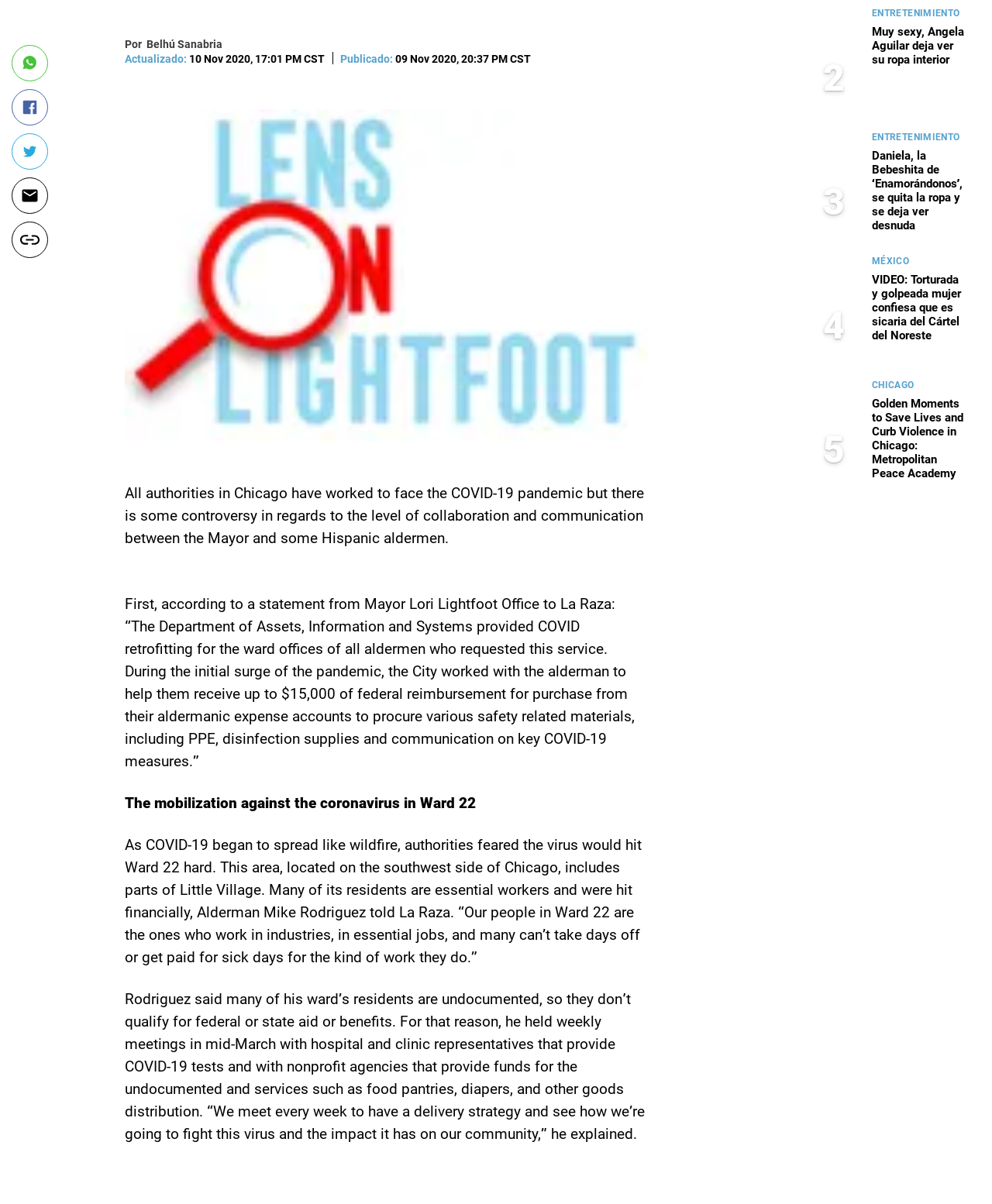Using the description "aria-label="Copiar url"", locate and provide the bounding box of the UI element.

[0.012, 0.184, 0.048, 0.214]